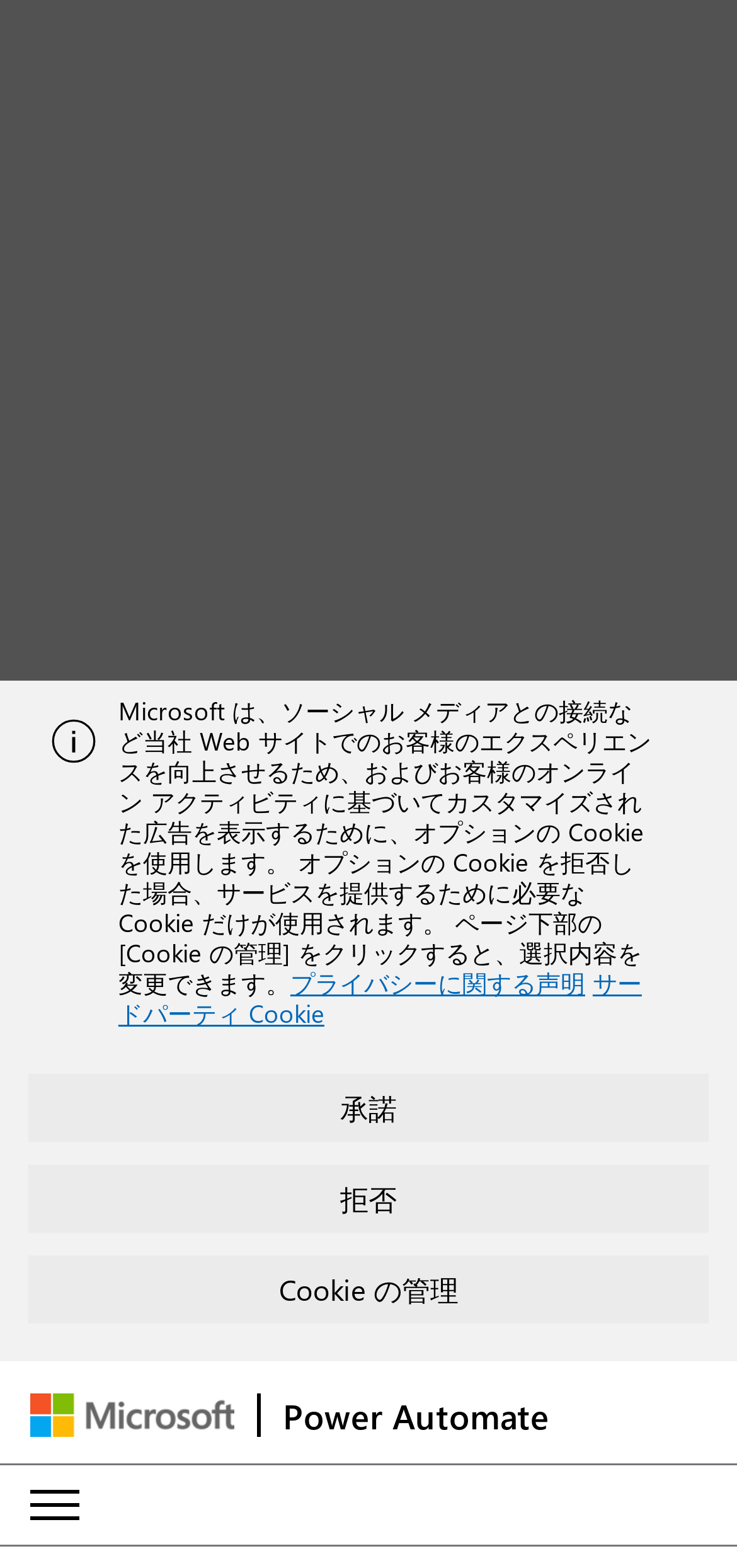Provide the bounding box coordinates of the HTML element described by the text: "Cookie の管理". The coordinates should be in the format [left, top, right, bottom] with values between 0 and 1.

[0.038, 0.801, 0.962, 0.844]